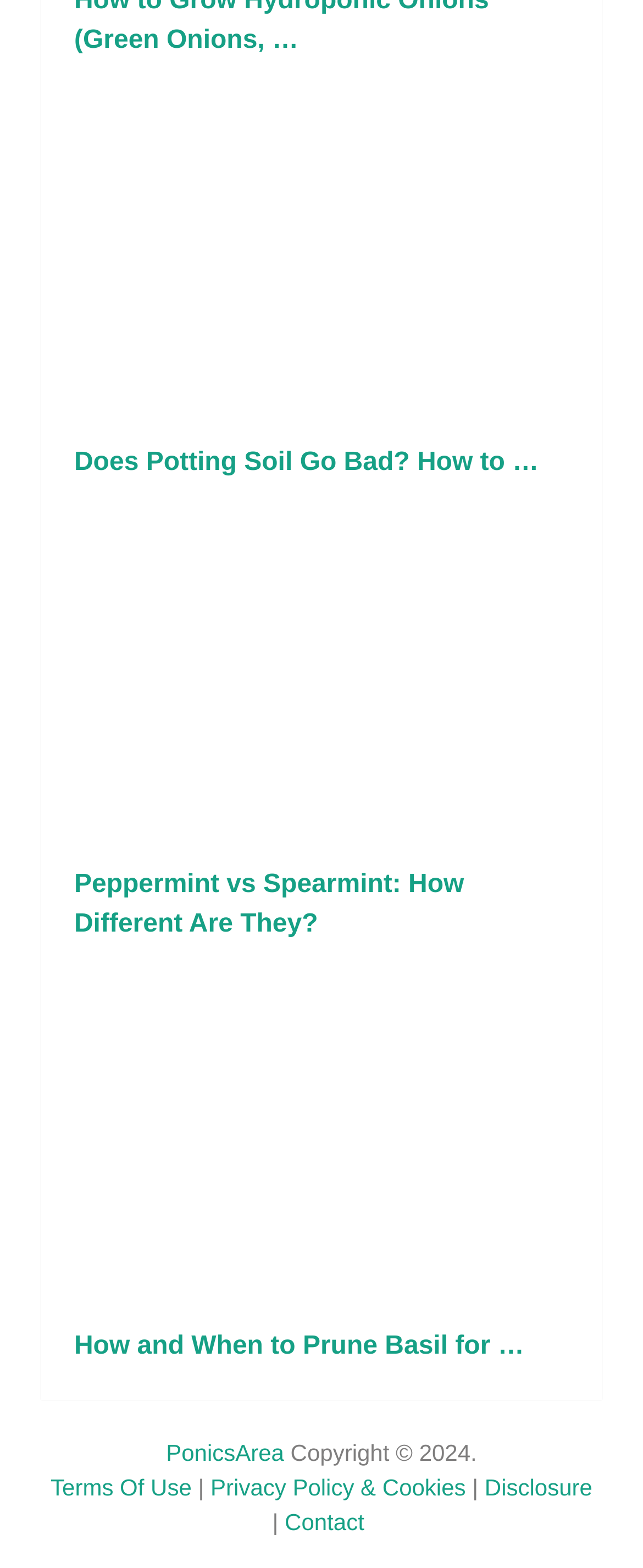How many links are in the footer section?
Please utilize the information in the image to give a detailed response to the question.

I identified the footer section by looking at the bounding box coordinates of the elements, which are all located at the bottom of the page. Within this section, I counted five link elements, including 'PonicsArea', 'Terms Of Use', 'Privacy Policy & Cookies', 'Disclosure', and 'Contact'.